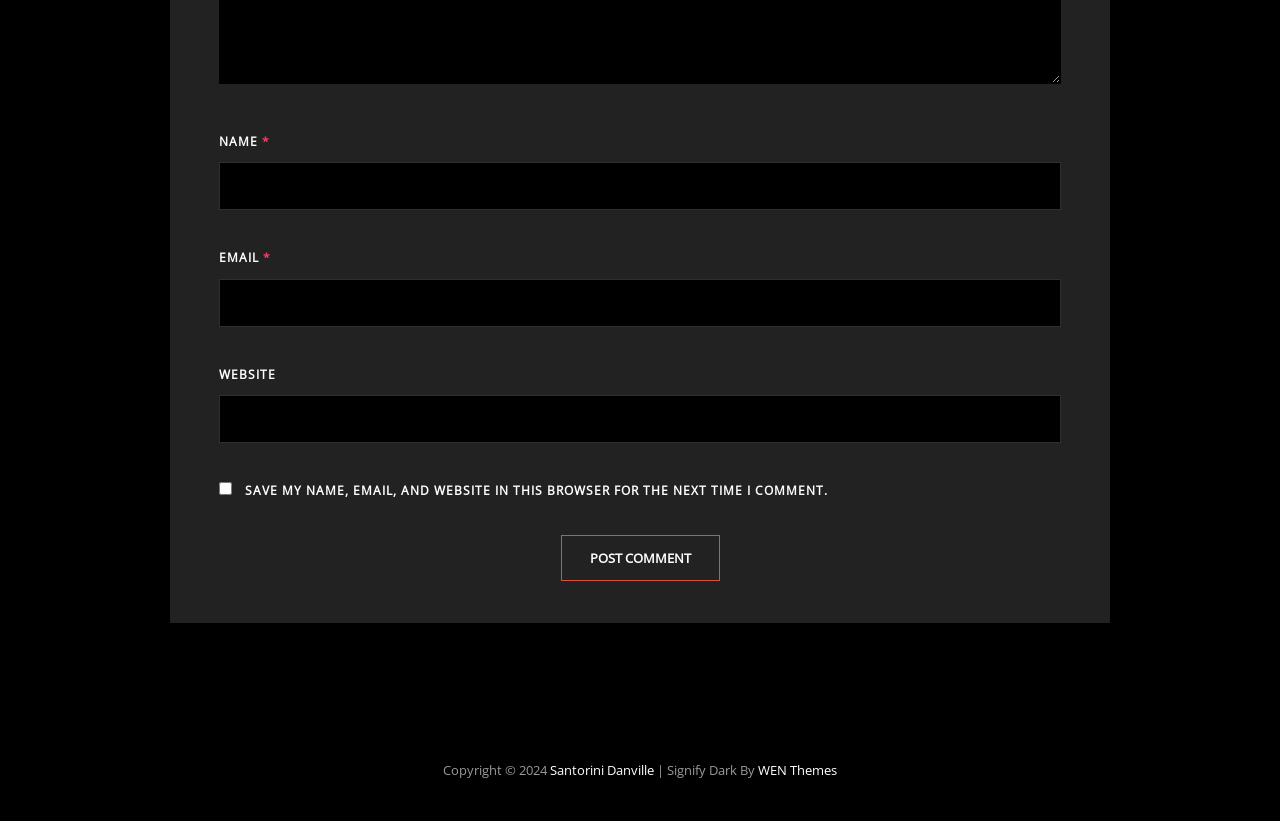Please answer the following query using a single word or phrase: 
How many links are there at the bottom of the webpage?

2